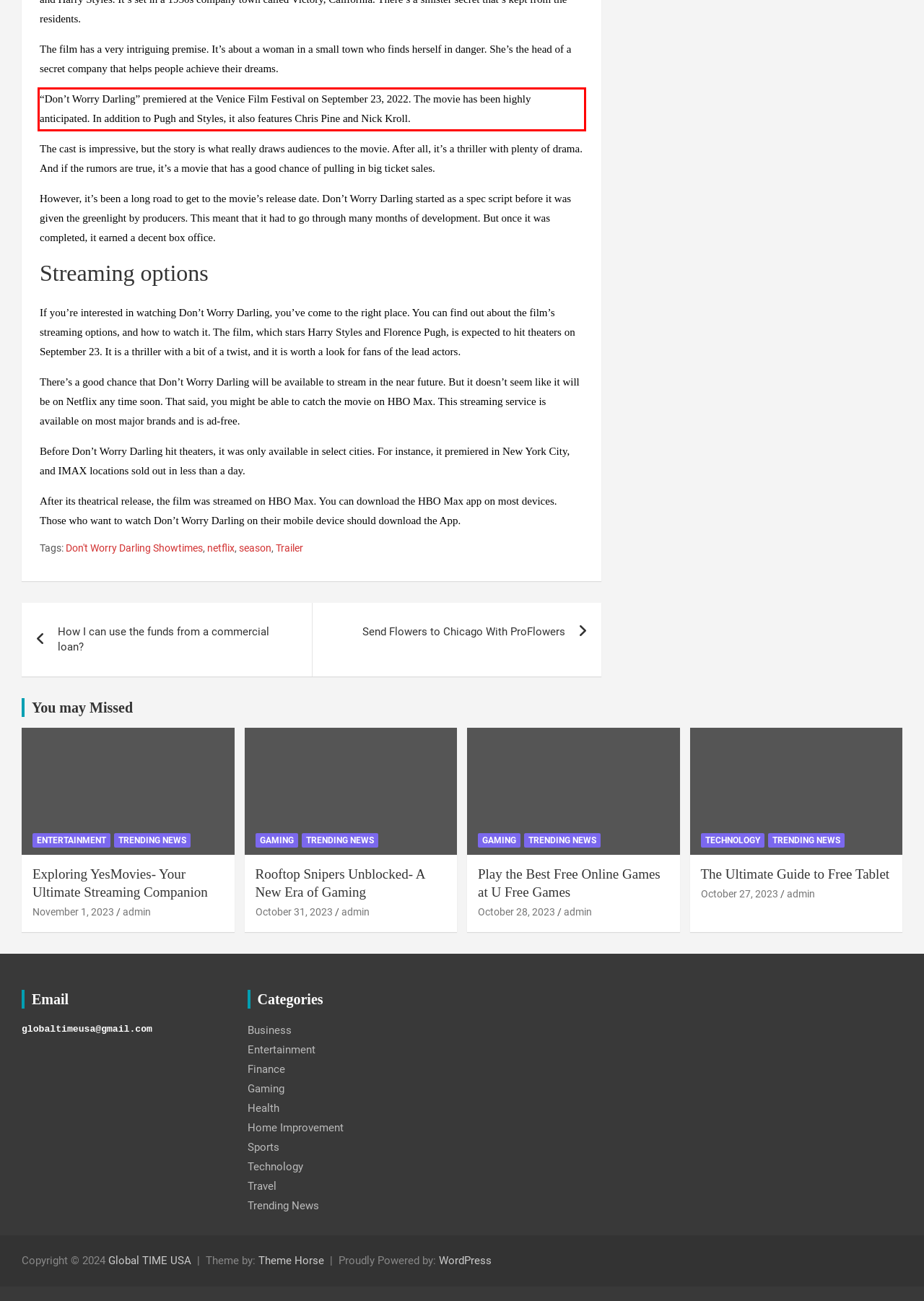You are presented with a screenshot containing a red rectangle. Extract the text found inside this red bounding box.

“Don’t Worry Darling” premiered at the Venice Film Festival on September 23, 2022. The movie has been highly anticipated. In addition to Pugh and Styles, it also features Chris Pine and Nick Kroll.